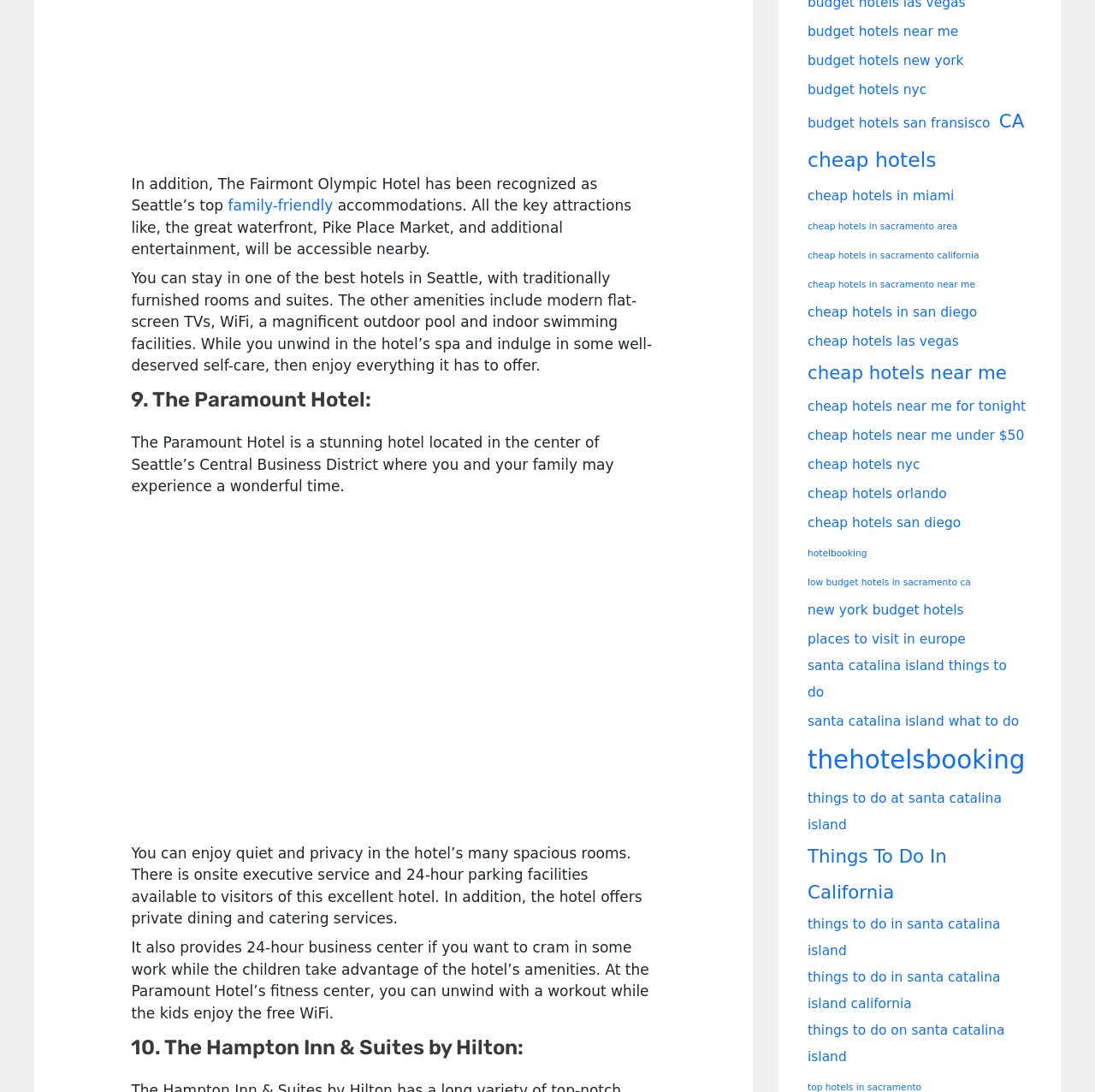Respond to the following question using a concise word or phrase: 
What is the location of the Paramount Hotel?

Seattle’s Central Business District